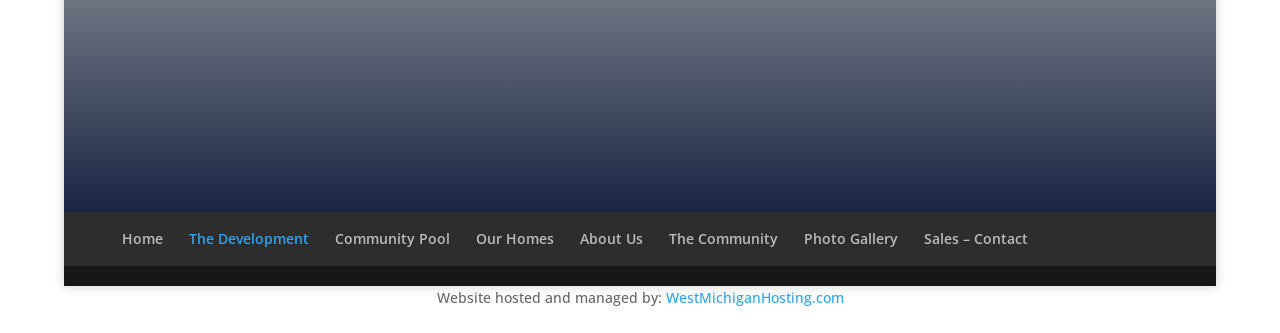Pinpoint the bounding box coordinates of the clickable element needed to complete the instruction: "Click on HOMES". The coordinates should be provided as four float numbers between 0 and 1: [left, top, right, bottom].

[0.15, 0.255, 0.296, 0.335]